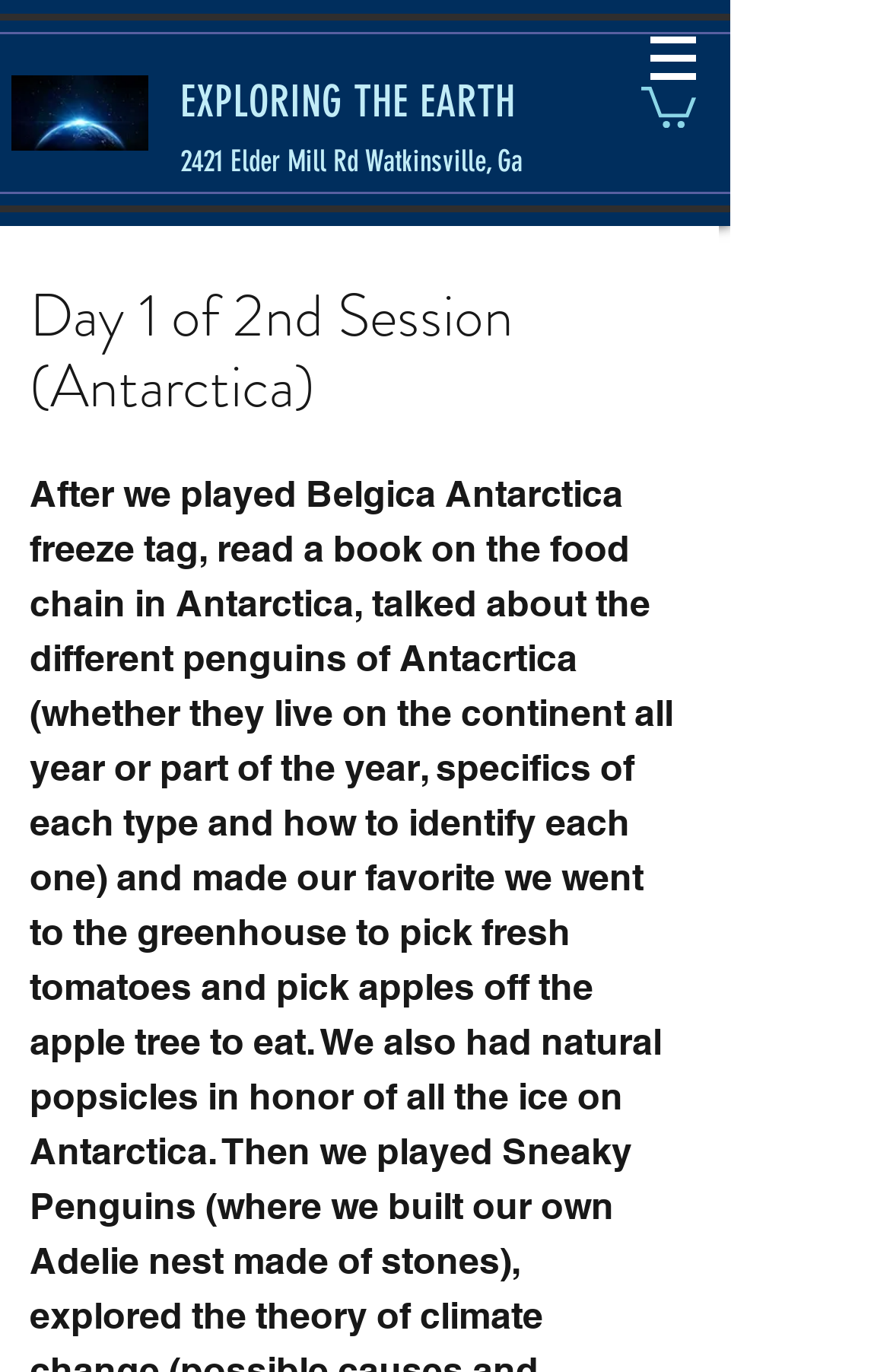Detail the various sections and features of the webpage.

The webpage is about "Day 1 of 2nd Session (Antarctica)" and appears to be a educational or informative page. At the top left, there is an image of the earth, taking up about 15% of the screen width and 5% of the screen height. 

Below the earth image, there is a heading that reads "EXPLORING THE EARTH 2421 Elder Mill Rd Watkinsville, Ga", which spans about 53% of the screen width and 8% of the screen height. 

On the top right, there is a navigation menu labeled "Site" with a button that has a popup menu. The navigation menu takes up about 13% of the screen width and 8% of the screen height. Within the navigation menu, there is a small image and a heading that repeats the title "Day 1 of 2nd Session (Antarctica)".

There is also a link with an image on the top right, next to the navigation menu, which takes up about 6% of the screen width and 3% of the screen height.